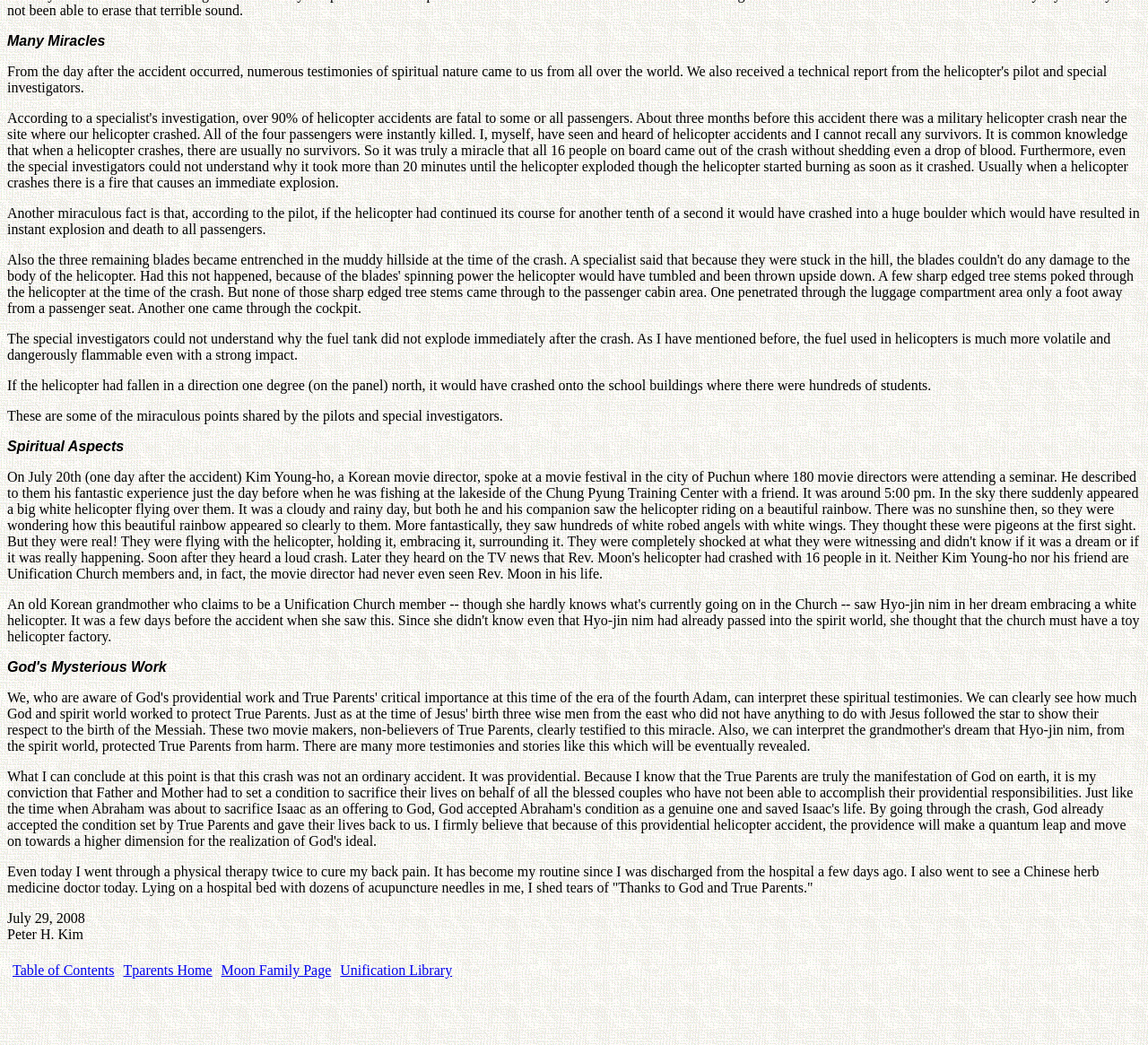Extract the bounding box for the UI element that matches this description: "Table of Contents".

[0.011, 0.921, 0.1, 0.935]